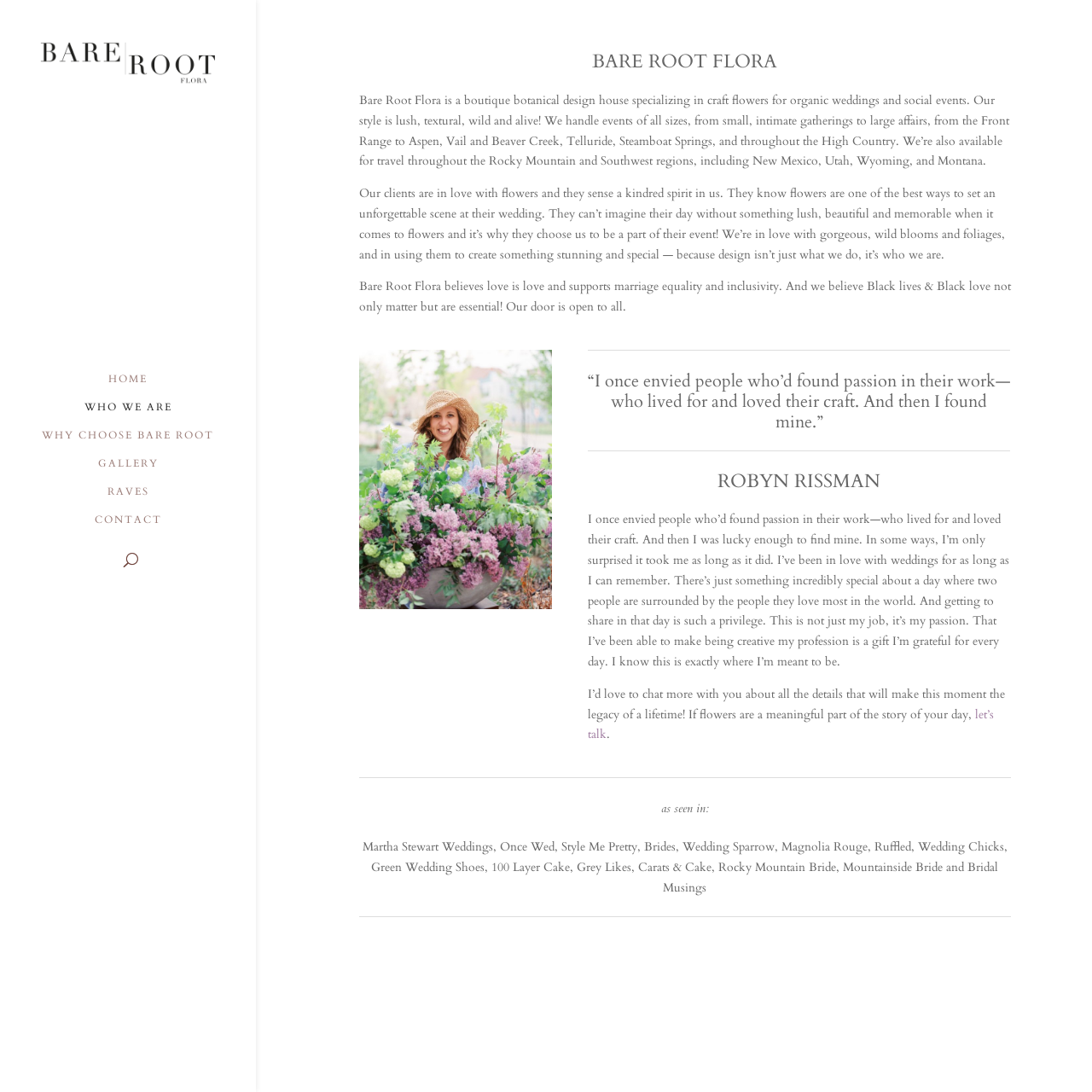Identify the bounding box coordinates for the UI element described as follows: "Home". Ensure the coordinates are four float numbers between 0 and 1, formatted as [left, top, right, bottom].

[0.031, 0.342, 0.234, 0.367]